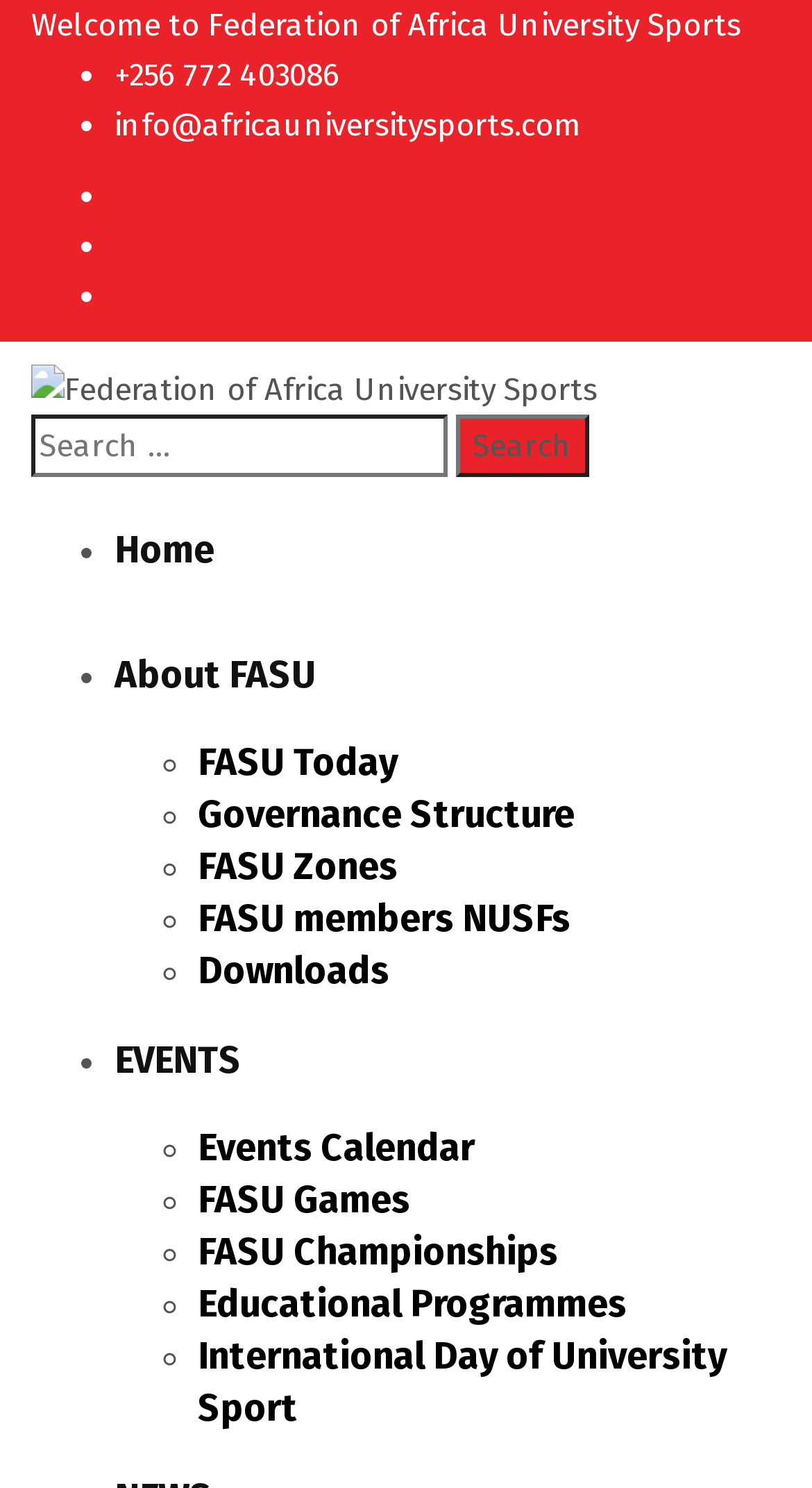Please identify the bounding box coordinates of the clickable area that will allow you to execute the instruction: "Follow on Facebook".

None